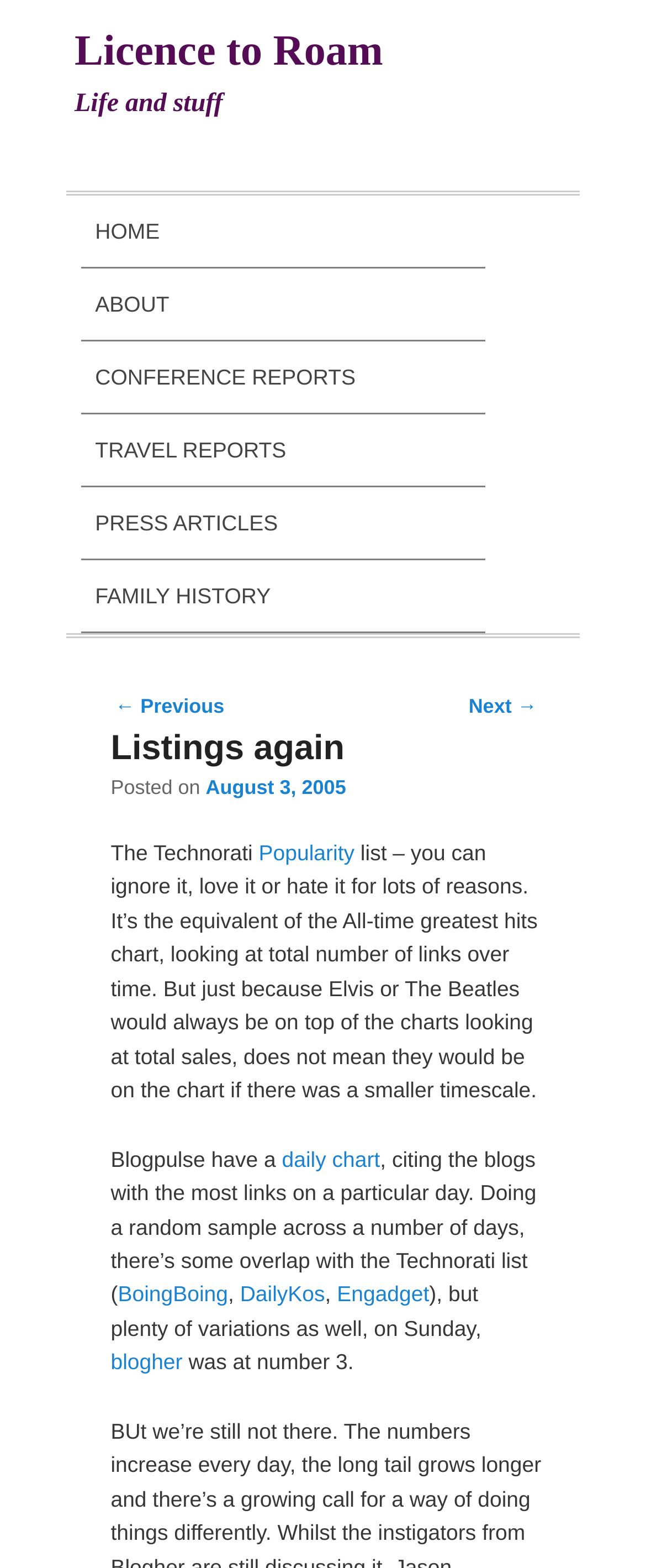Find the bounding box coordinates of the area to click in order to follow the instruction: "Go to the 'CONFERENCE REPORTS' page".

[0.127, 0.171, 0.751, 0.217]